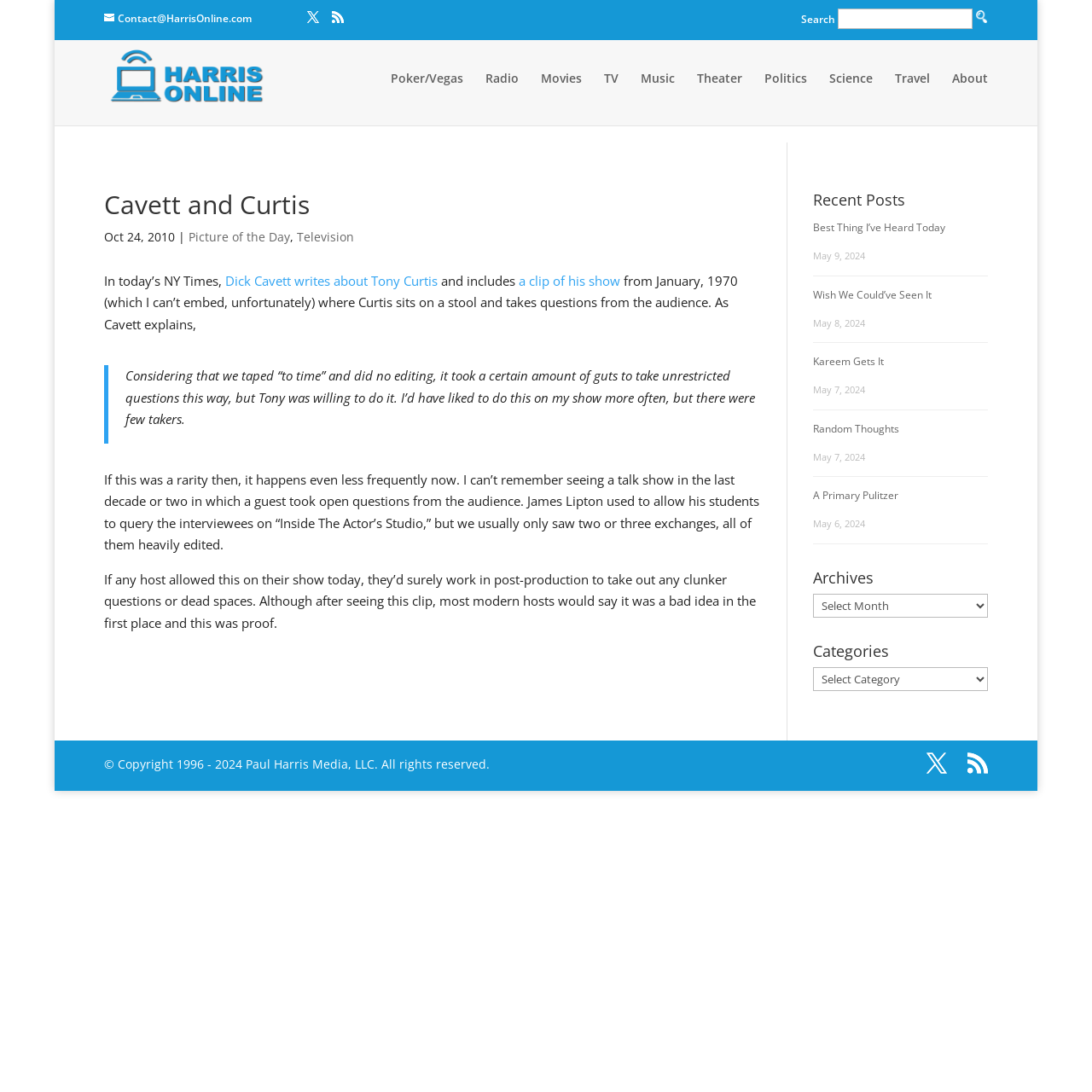Find and specify the bounding box coordinates that correspond to the clickable region for the instruction: "Go to Paul Harris Online homepage".

[0.098, 0.066, 0.243, 0.082]